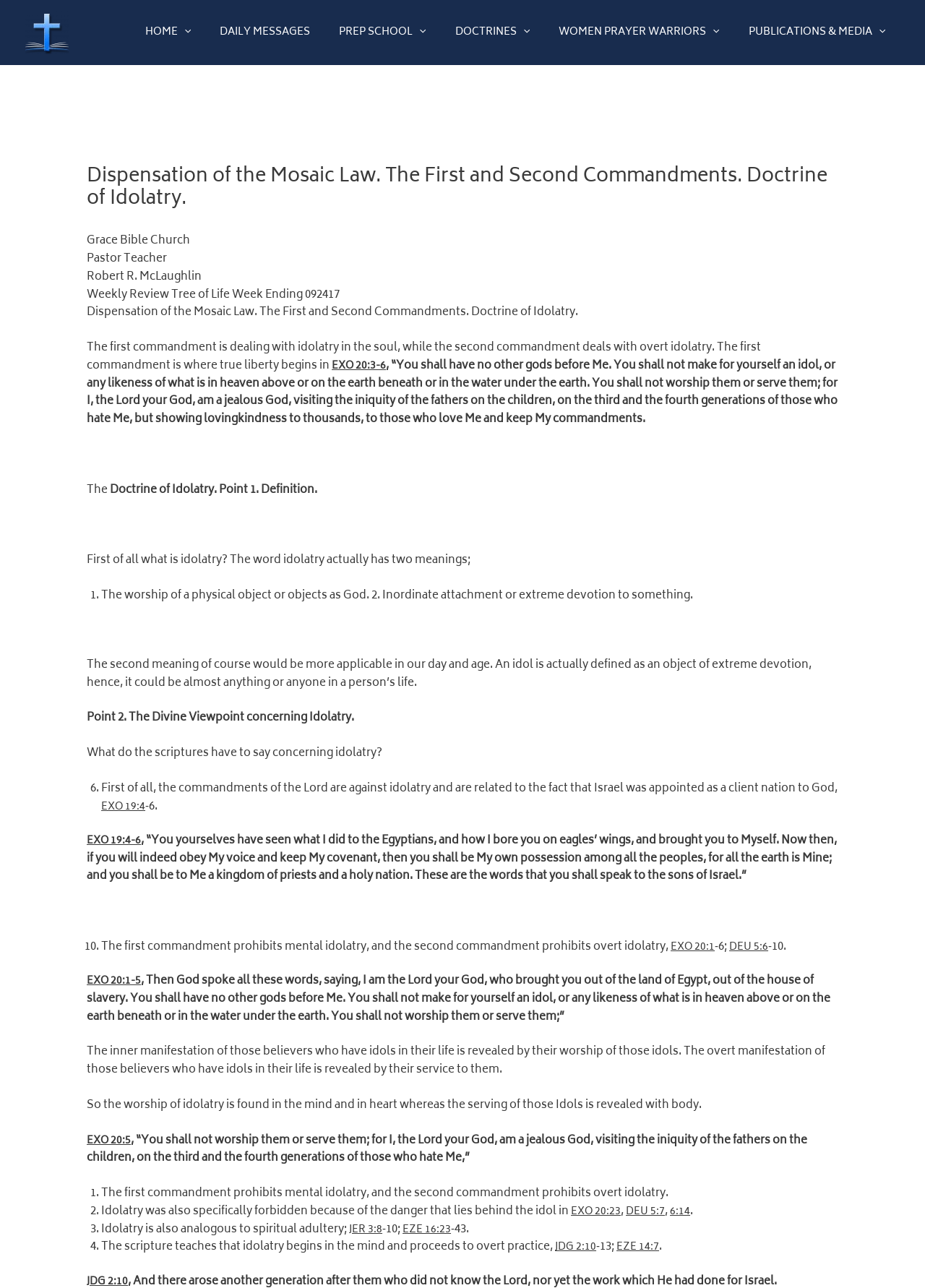Find the bounding box coordinates of the element to click in order to complete this instruction: "Click HOME". The bounding box coordinates must be four float numbers between 0 and 1, denoted as [left, top, right, bottom].

[0.141, 0.007, 0.222, 0.043]